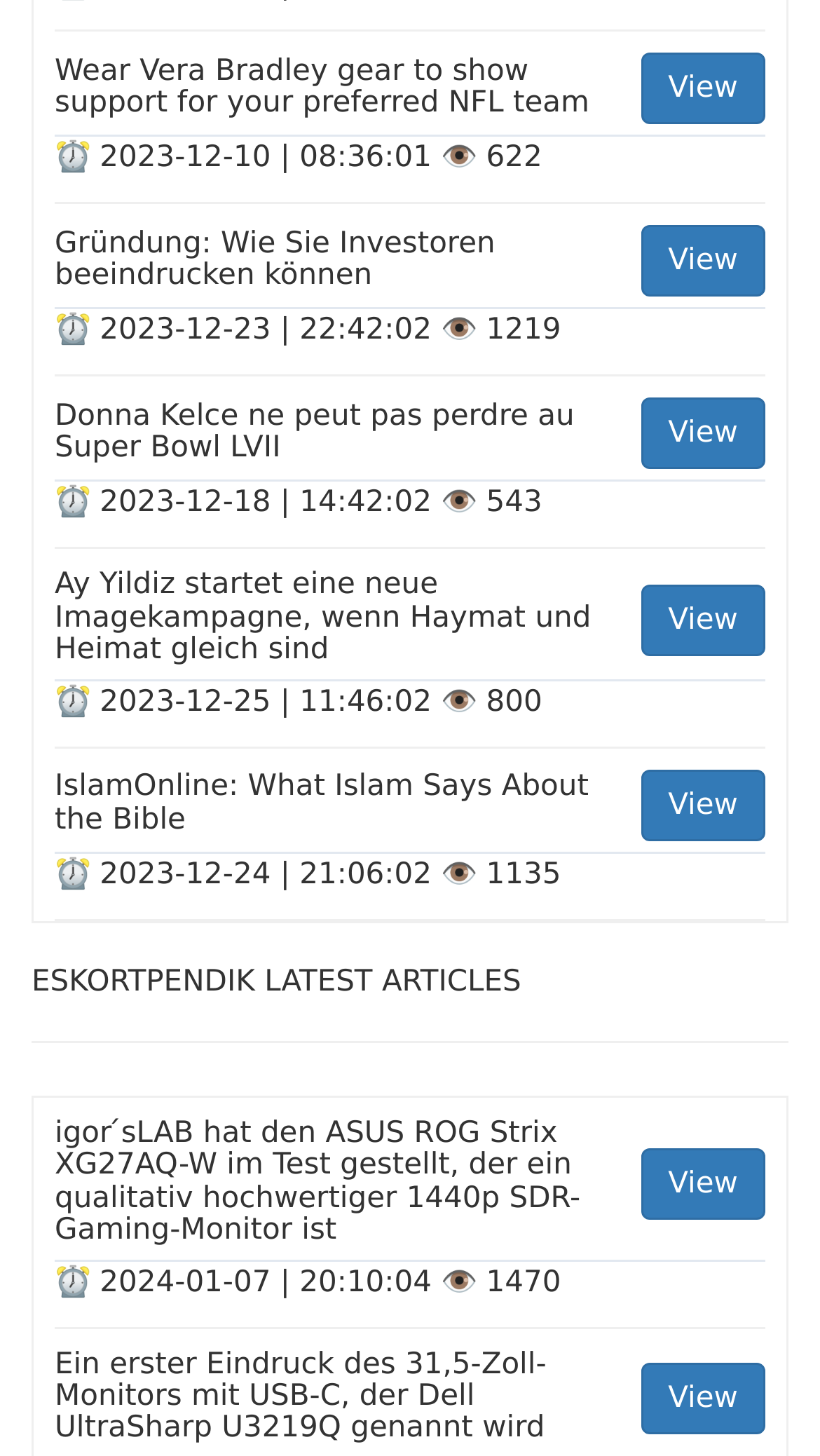Locate the bounding box of the user interface element based on this description: "View".

[0.781, 0.037, 0.933, 0.086]